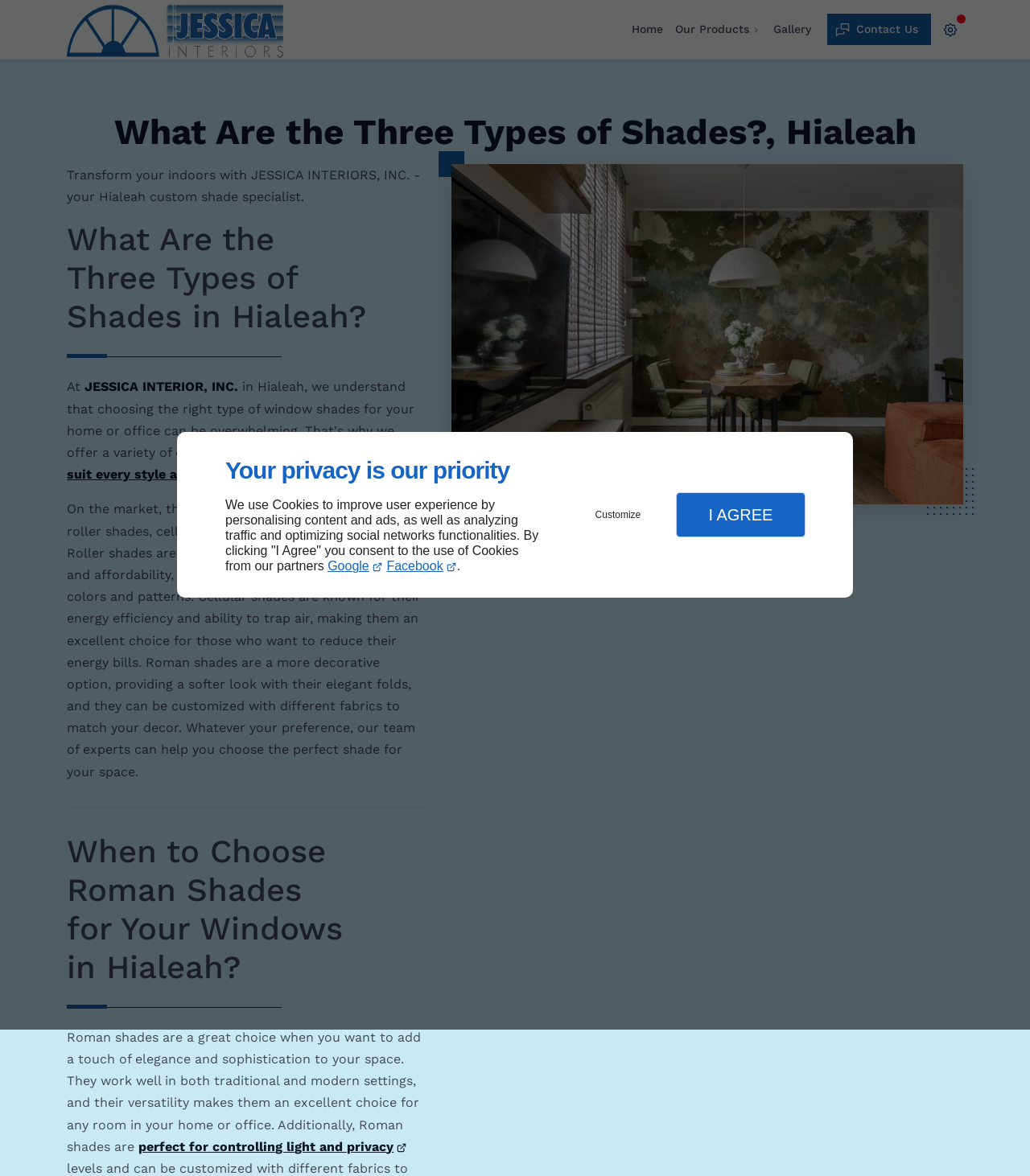Please determine the bounding box coordinates for the element with the description: "aria-label="JESSICA INTERIORS INC. Tomas Barrios"".

[0.062, 0.0, 0.277, 0.05]